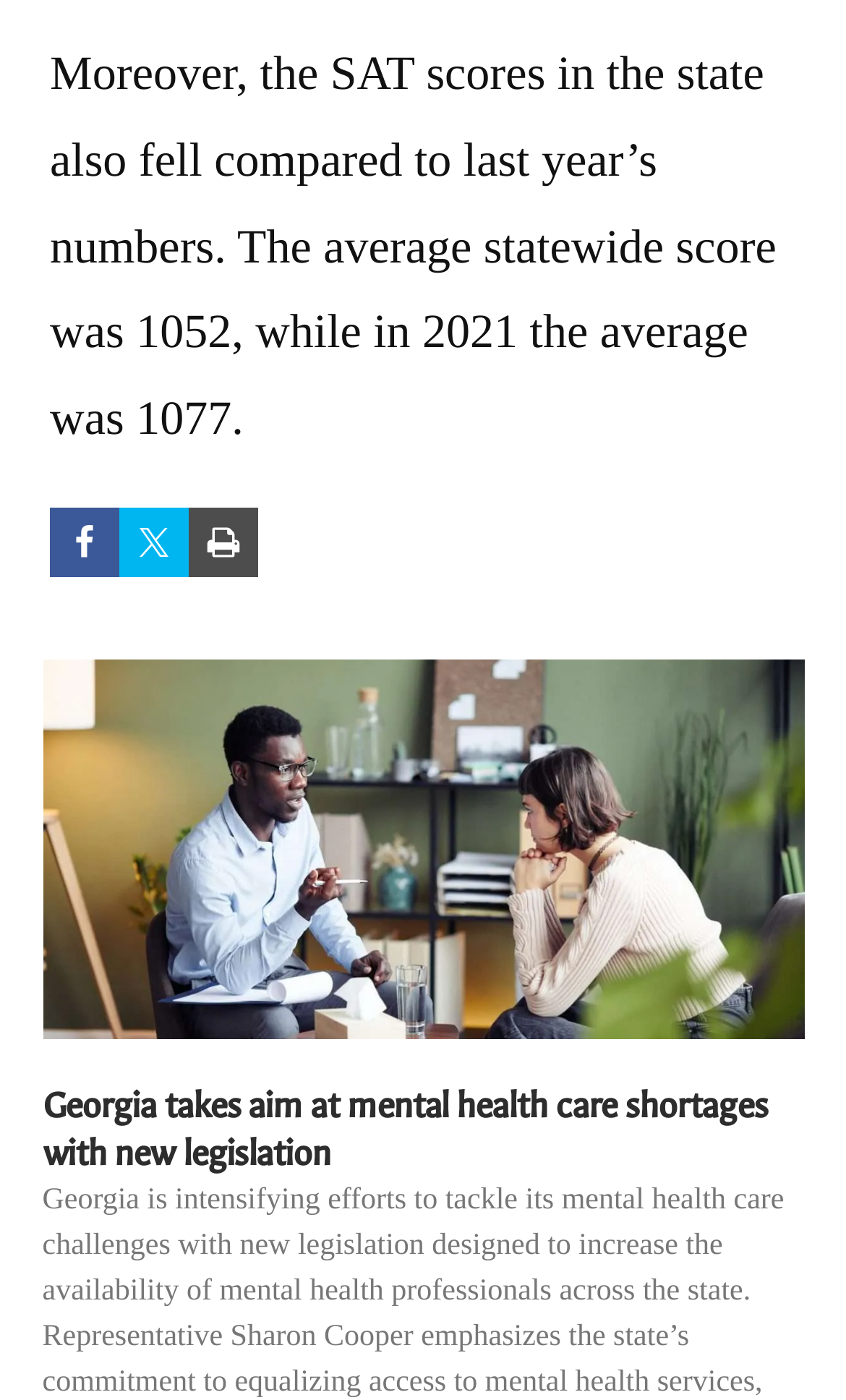What is the average statewide SAT score in 2021?
Look at the image and answer with only one word or phrase.

1077